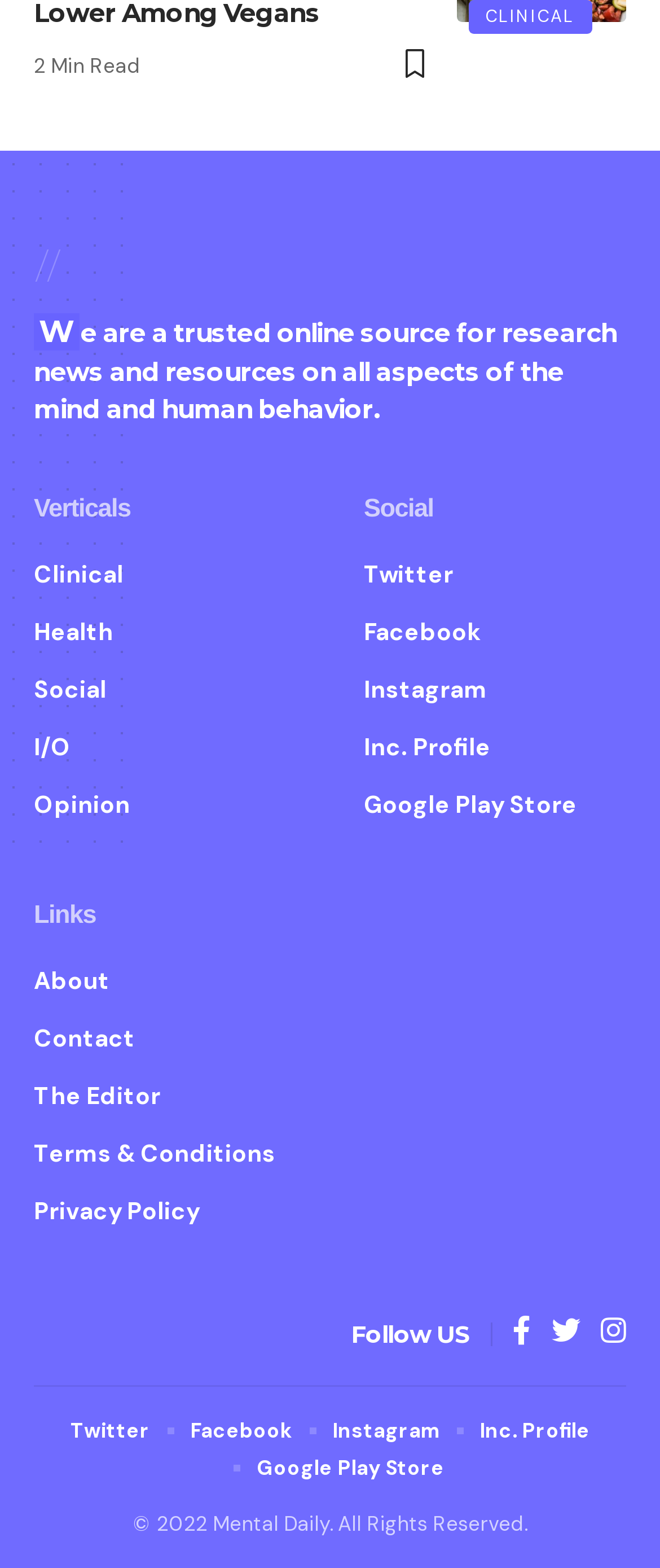How many social media links are available?
By examining the image, provide a one-word or phrase answer.

5